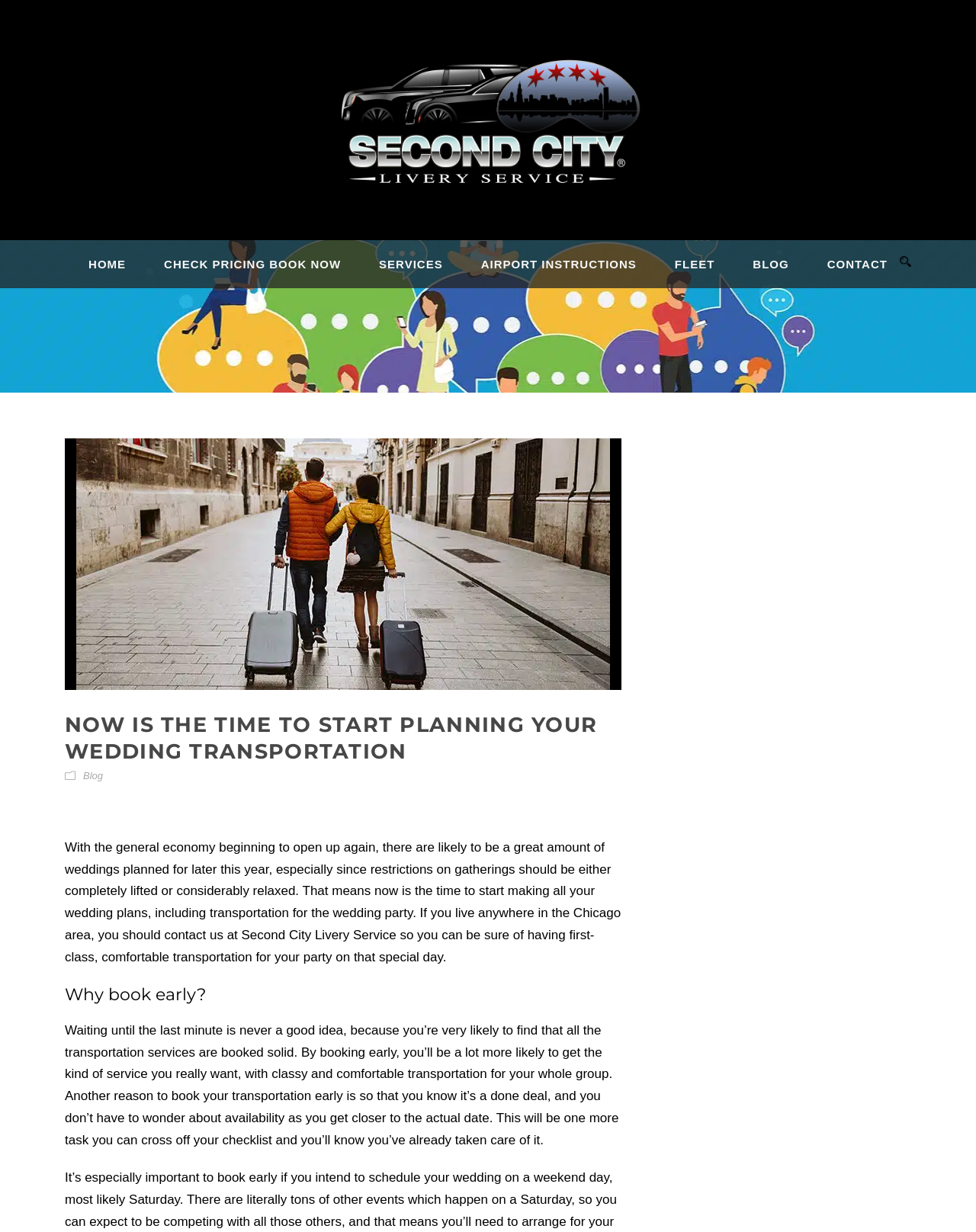Respond to the following question using a concise word or phrase: 
What is the purpose of booking transportation early?

To get the kind of service you want